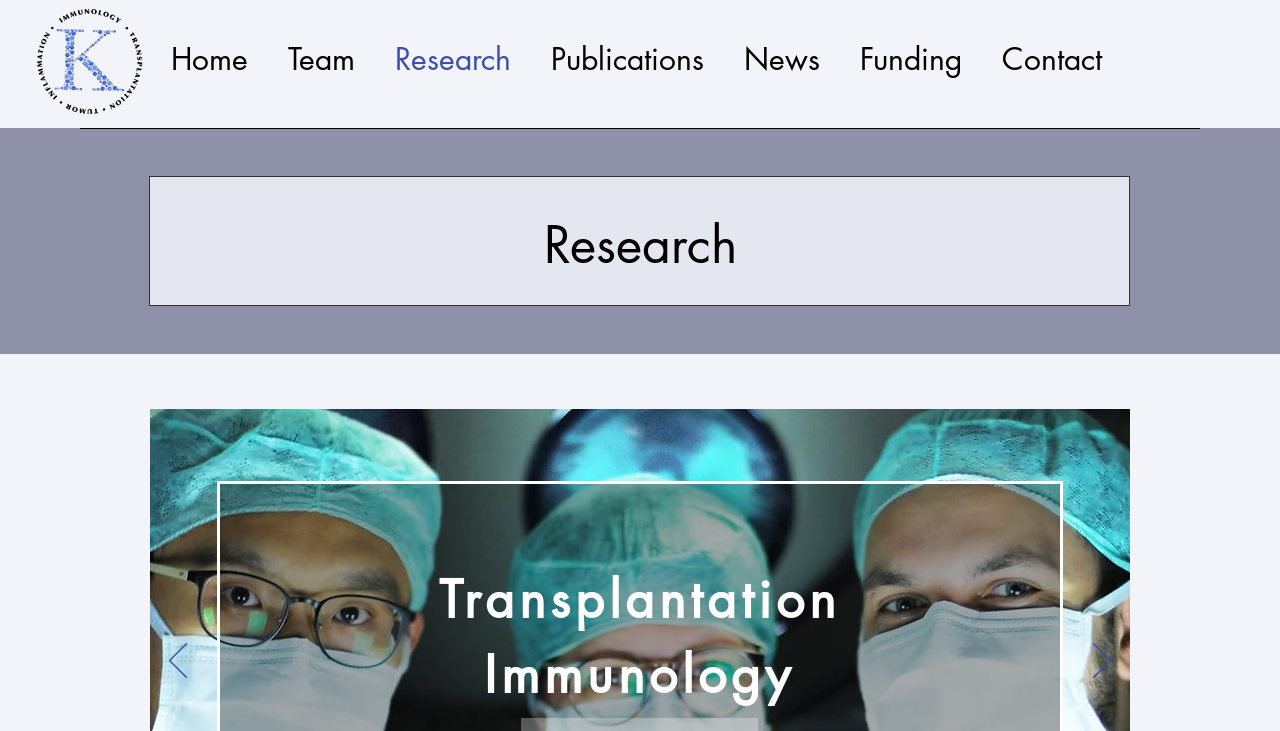Can you give a detailed response to the following question using the information from the image? Is there a section for news on the webpage?

I found a link element with the description 'News', which suggests that there is a section for news on the webpage.